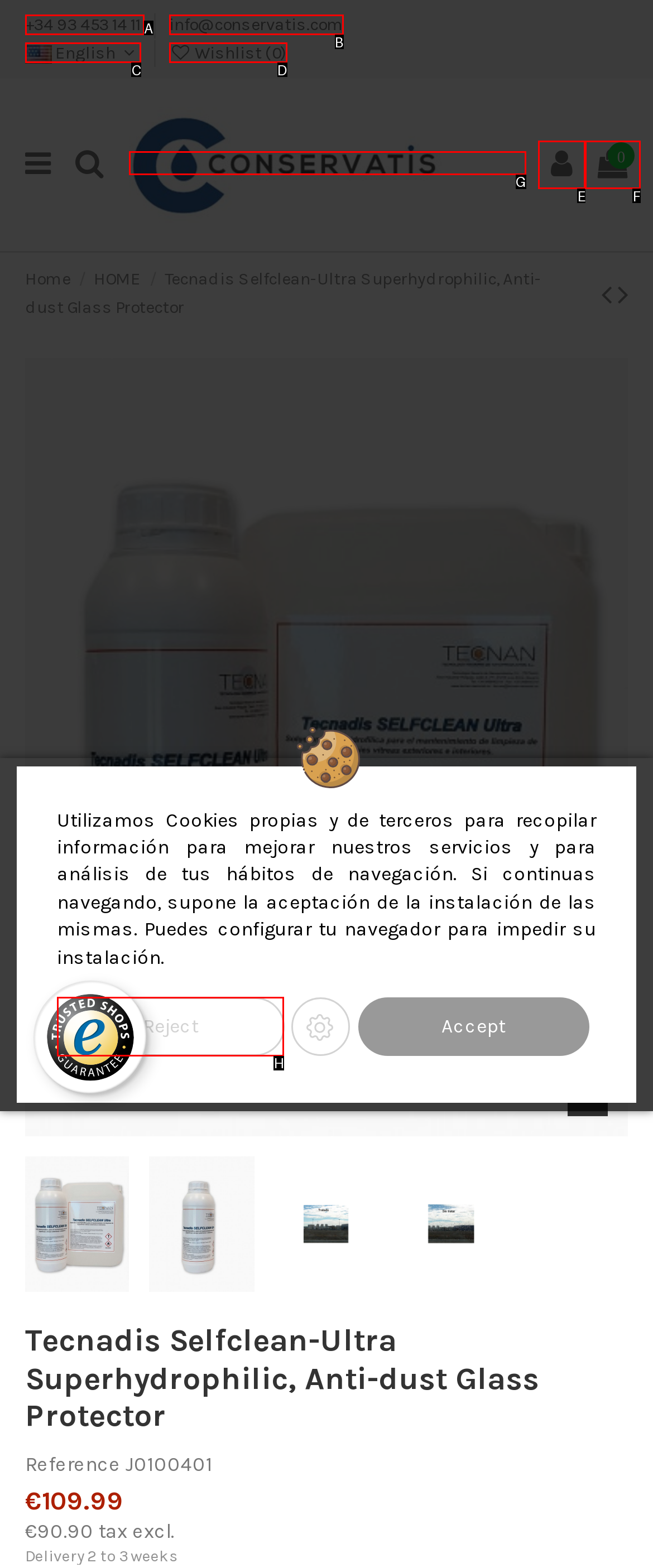Pick the option that best fits the description: +34 93 453 14 11. Reply with the letter of the matching option directly.

A